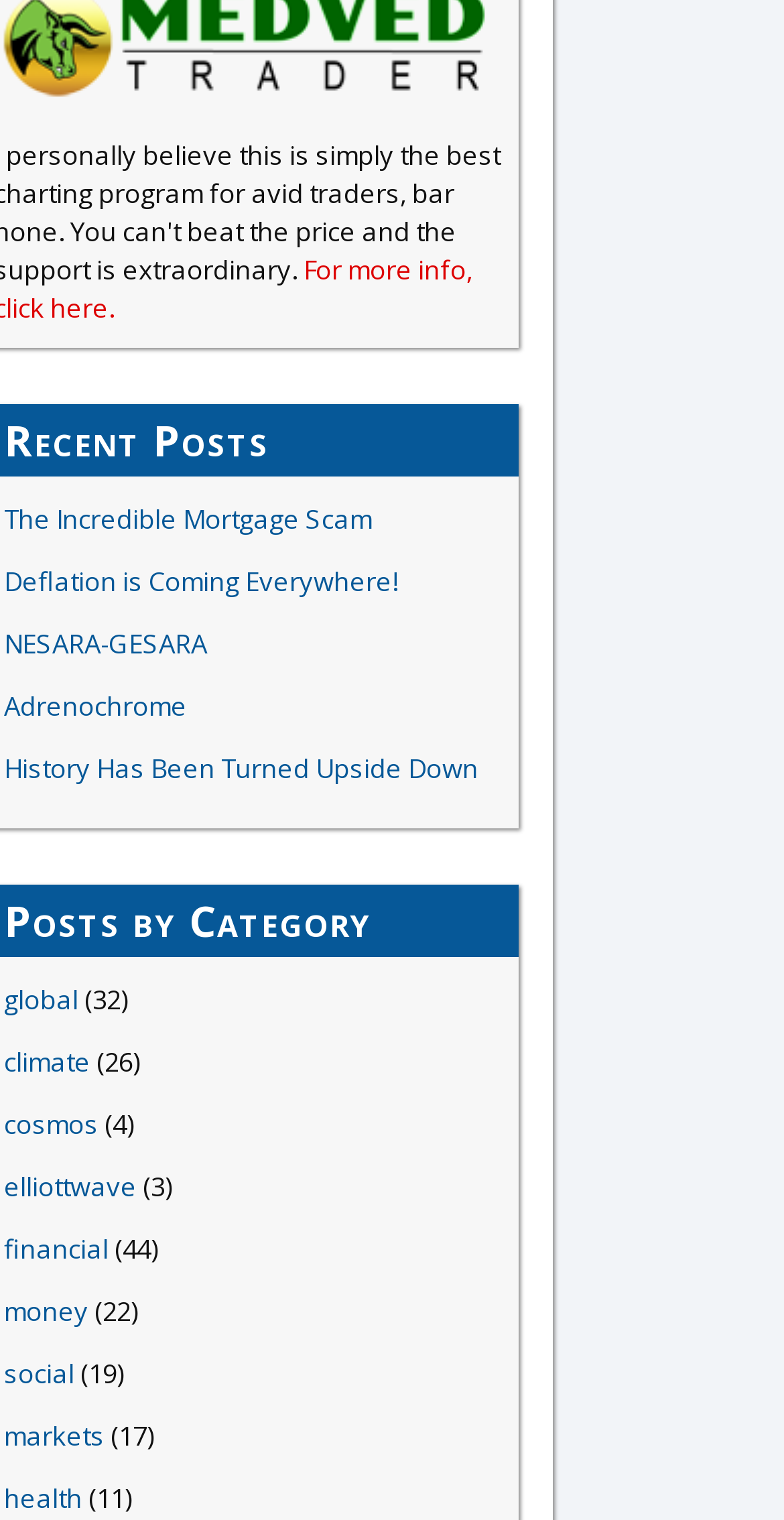Pinpoint the bounding box coordinates of the clickable area needed to execute the instruction: "Click on the link about the mortgage scam". The coordinates should be specified as four float numbers between 0 and 1, i.e., [left, top, right, bottom].

[0.005, 0.329, 0.474, 0.353]